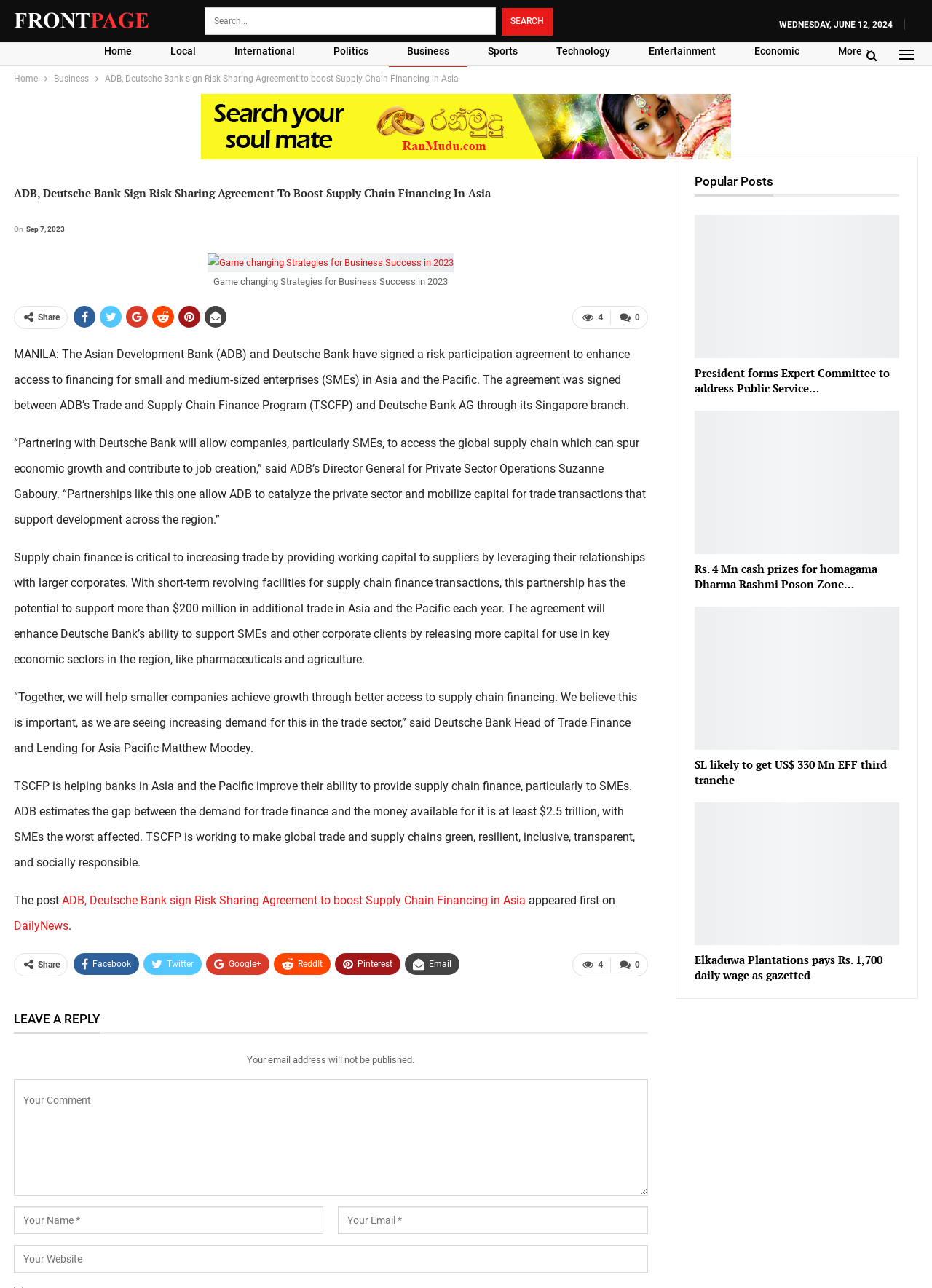Determine the bounding box coordinates of the UI element described below. Use the format (top-left x, top-left y, bottom-right x, bottom-right y) with floating point numbers between 0 and 1: name="comment" placeholder="Your Comment"

[0.015, 0.838, 0.695, 0.928]